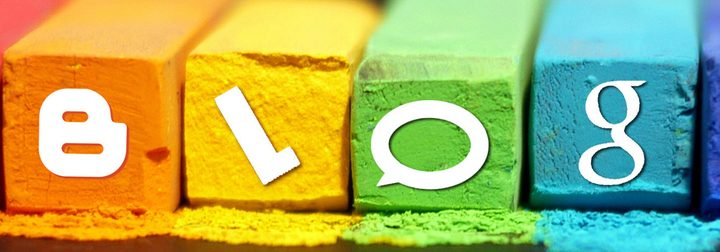Please give a one-word or short phrase response to the following question: 
What is the range of hues in the image?

Yellow to blue